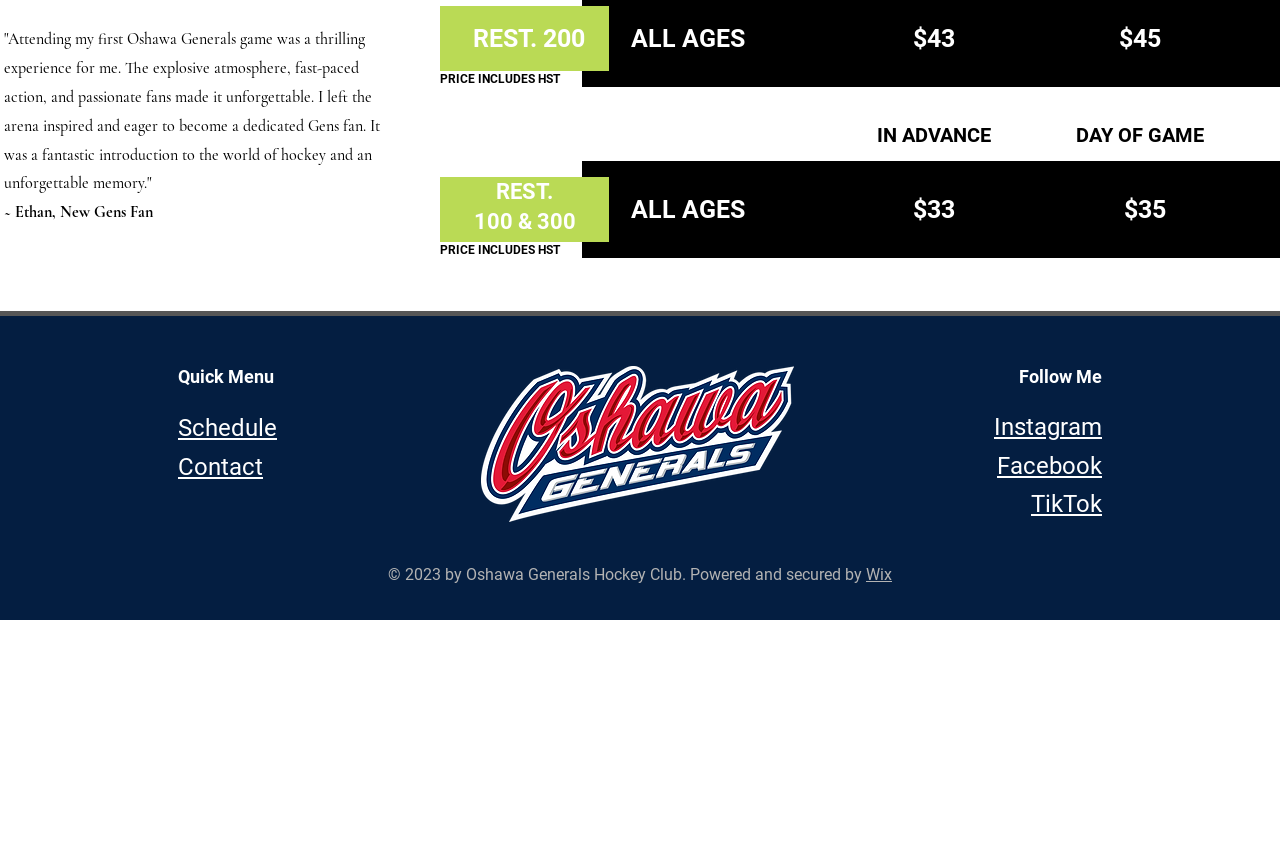Based on the image, provide a detailed response to the question:
Who is the website powered and secured by?

The website is powered and secured by Wix, as indicated by the link 'Wix' in the copyright section.